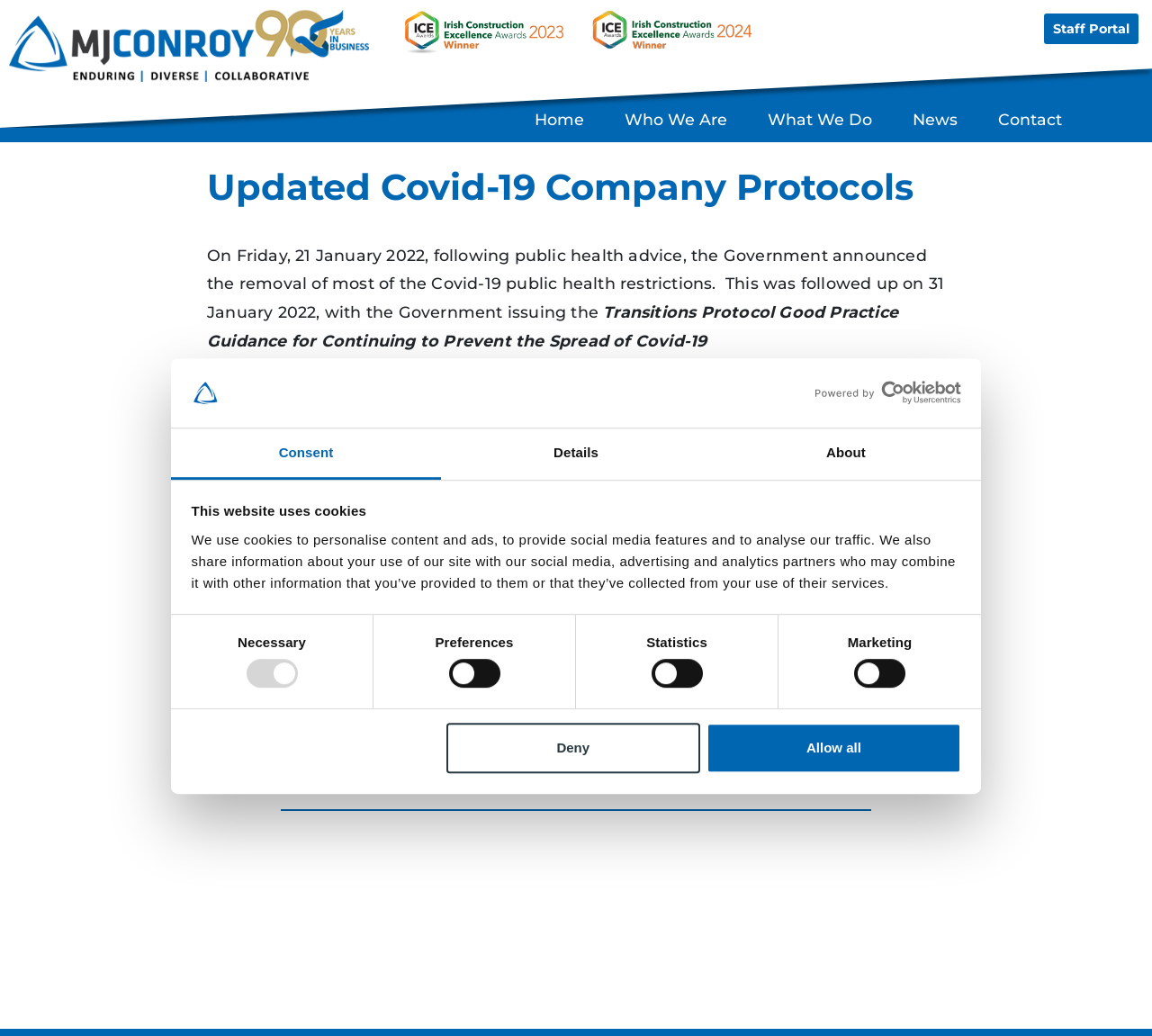What is the company's name?
Please craft a detailed and exhaustive response to the question.

The company's name is MJ Conroy, which can be found in the logo at the top left corner of the webpage and also in the link 'MJ Conroy 90 Years in Business Logo'.